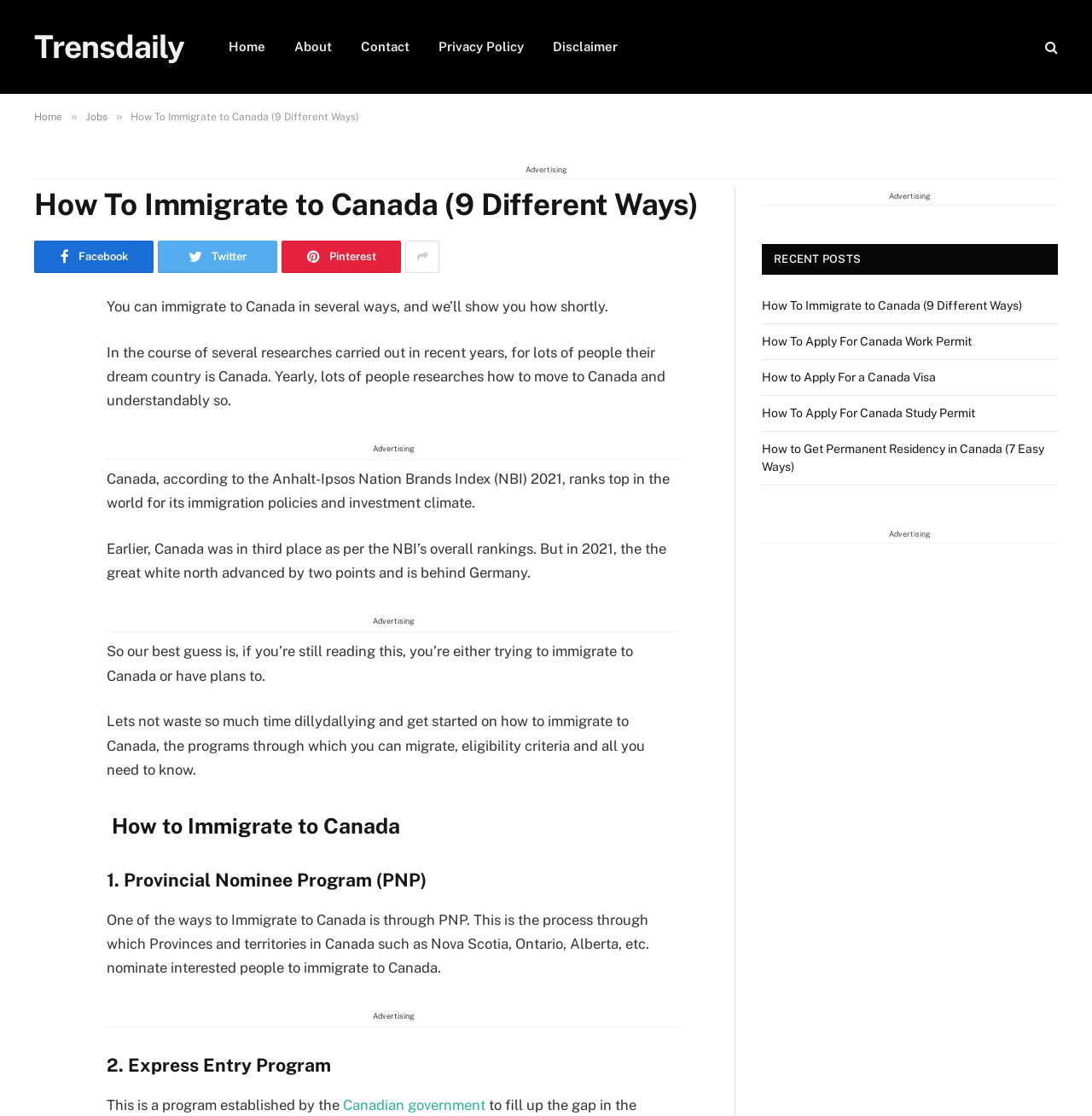Generate the text of the webpage's primary heading.

How To Immigrate to Canada (9 Different Ways)